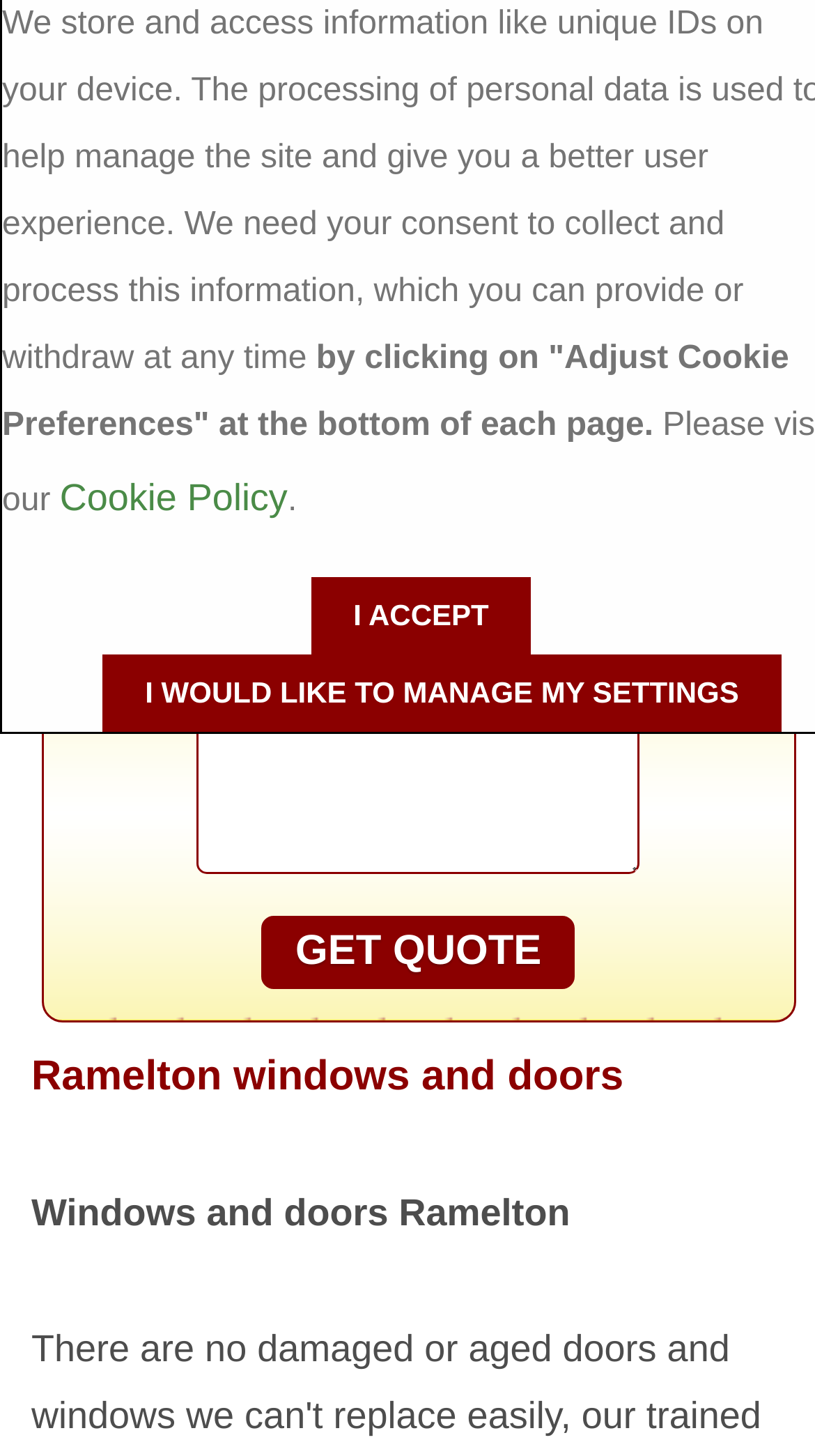Please determine the bounding box coordinates for the element with the description: "GET QUOTE".

[0.321, 0.63, 0.706, 0.68]